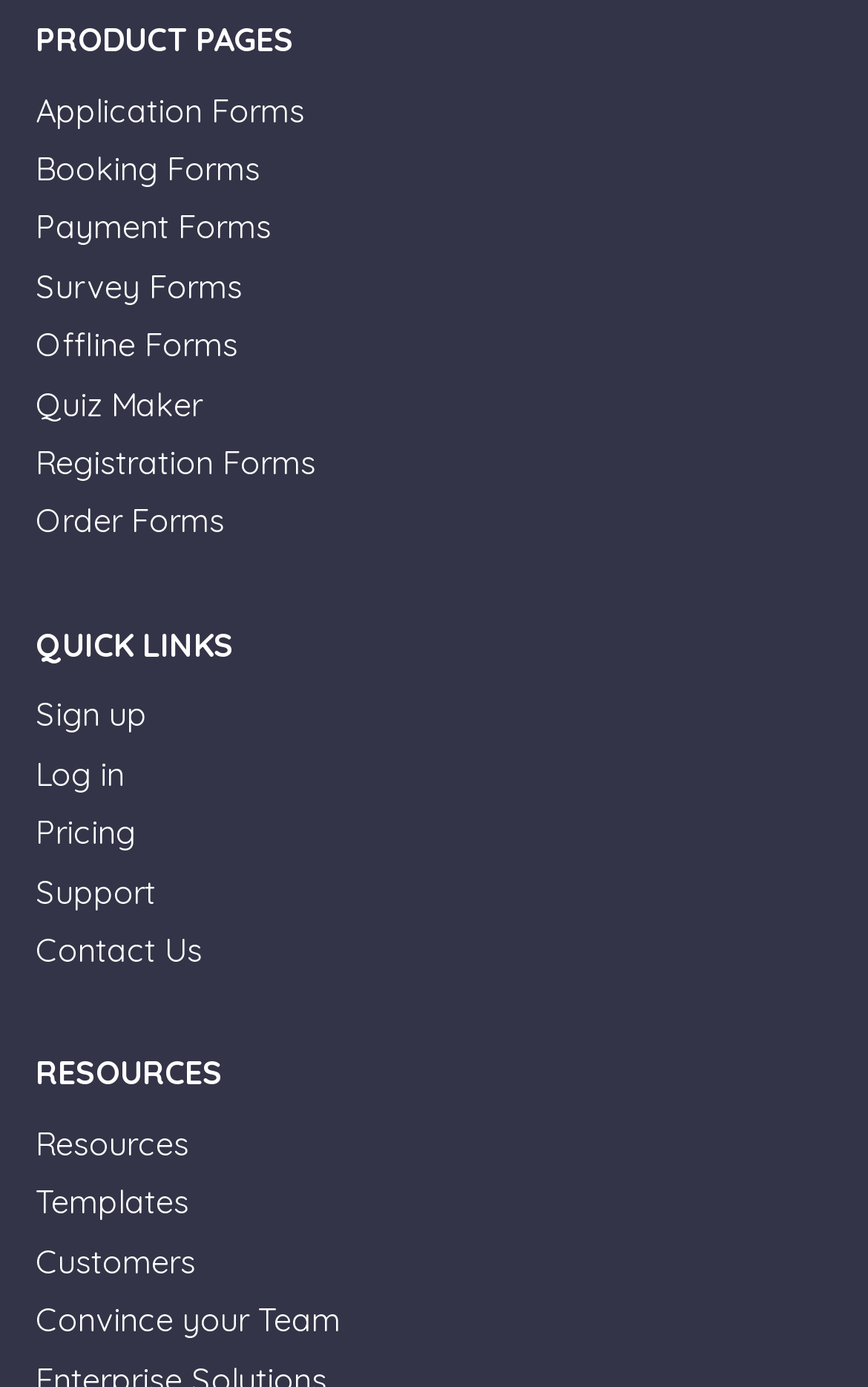Given the description "Convince your Team", determine the bounding box of the corresponding UI element.

[0.041, 0.938, 0.392, 0.967]